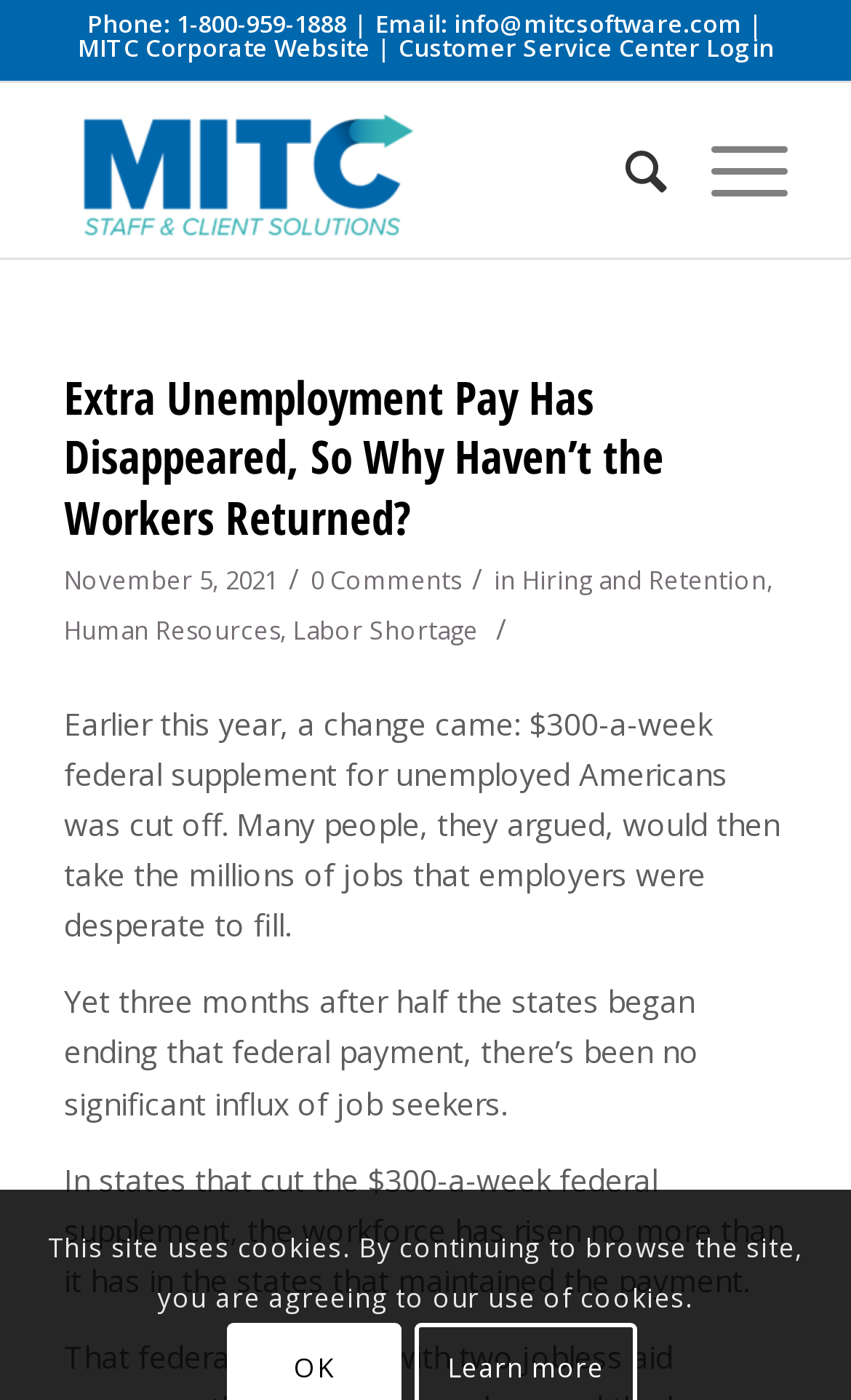Construct a comprehensive caption that outlines the webpage's structure and content.

The webpage appears to be a news article or blog post from MITC Agency Solutions, dated November 5, 2021. At the top of the page, there is a section with contact information, including a phone number and email address. Below this, there are links to the MITC Corporate Website and Customer Service Center Login.

The main content of the page is an article with a heading that reads "Extra Unemployment Pay Has Disappeared, So Why Haven’t the Workers Returned?" The article is divided into paragraphs, with the first paragraph discussing the cut-off of a $300-a-week federal supplement for unemployed Americans. The subsequent paragraphs continue the discussion, with the article citing that despite the cut-off, there has been no significant influx of job seekers.

To the right of the article heading, there is a timestamp indicating the publication date, as well as links to categories such as "Hiring and Retention" and "Human Resources". Below the article, there is a notice stating that the site uses cookies and that continuing to browse the site implies agreement to their use.

There is an image on the page, likely a logo, which is located at the top-left corner. There are also several links and icons scattered throughout the page, including a hidden link with a Unicode character.